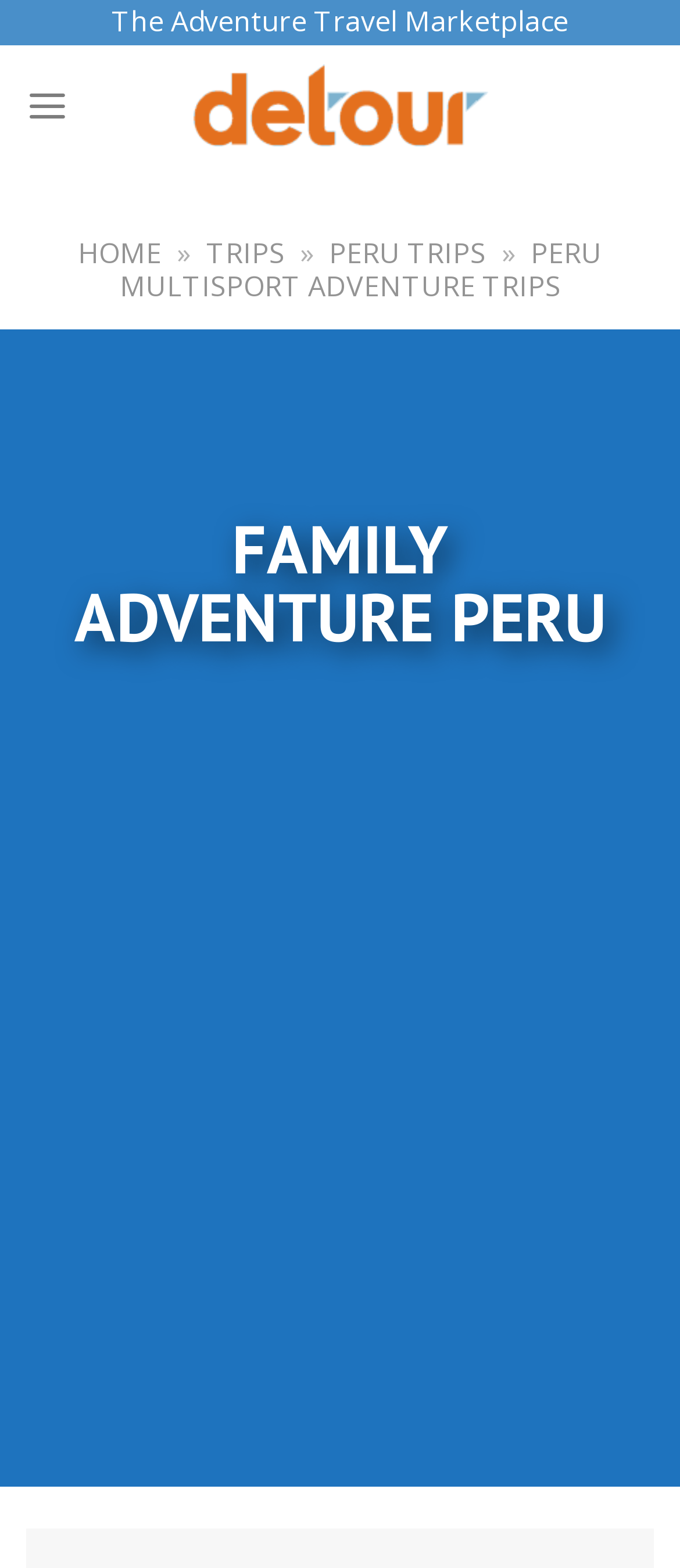What is the name of the trip featured on the webpage?
Using the image as a reference, answer with just one word or a short phrase.

FAMILY ADVENTURE PERU